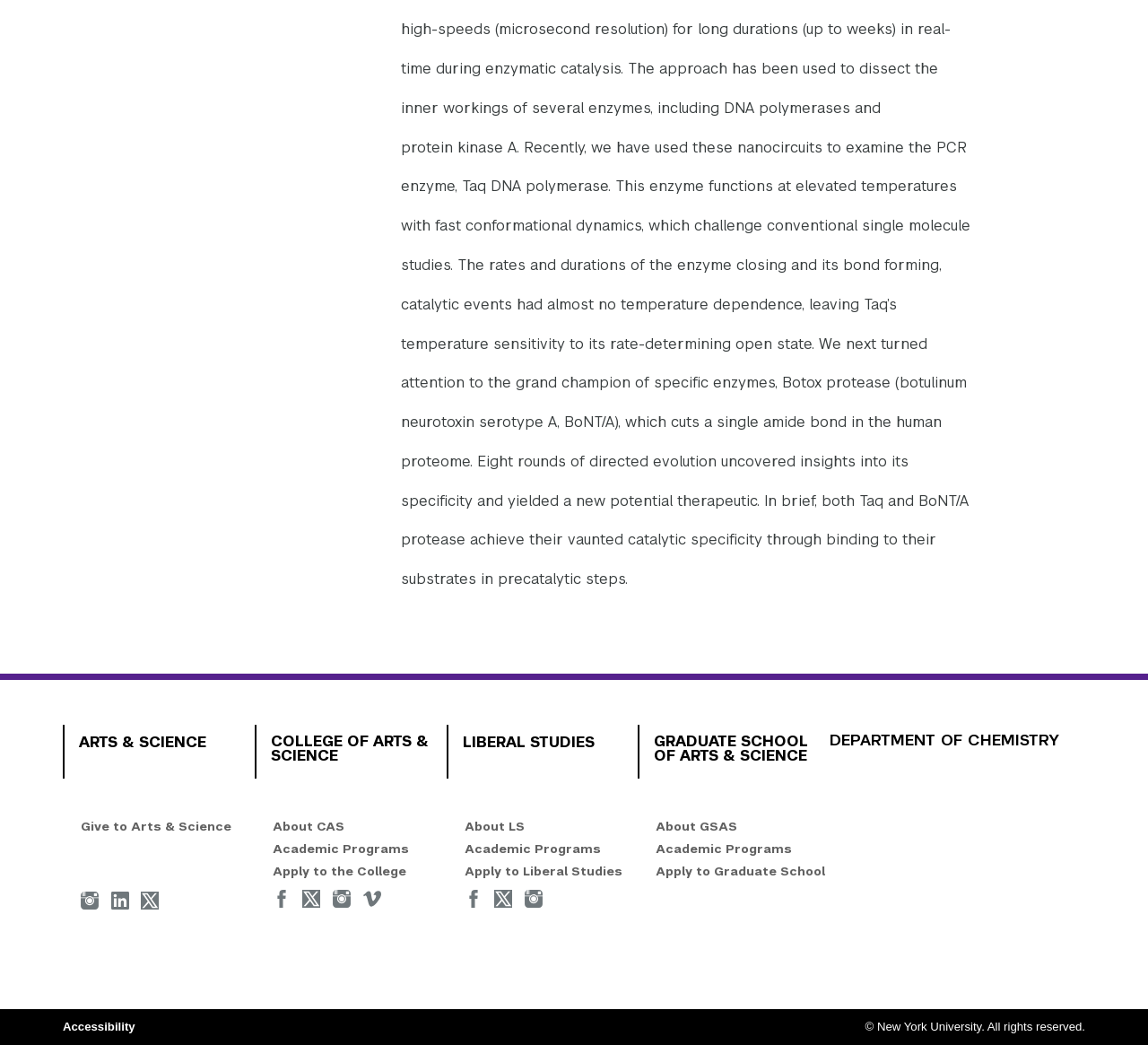Answer the following inquiry with a single word or phrase:
What is the name of the college?

College of Arts & Science